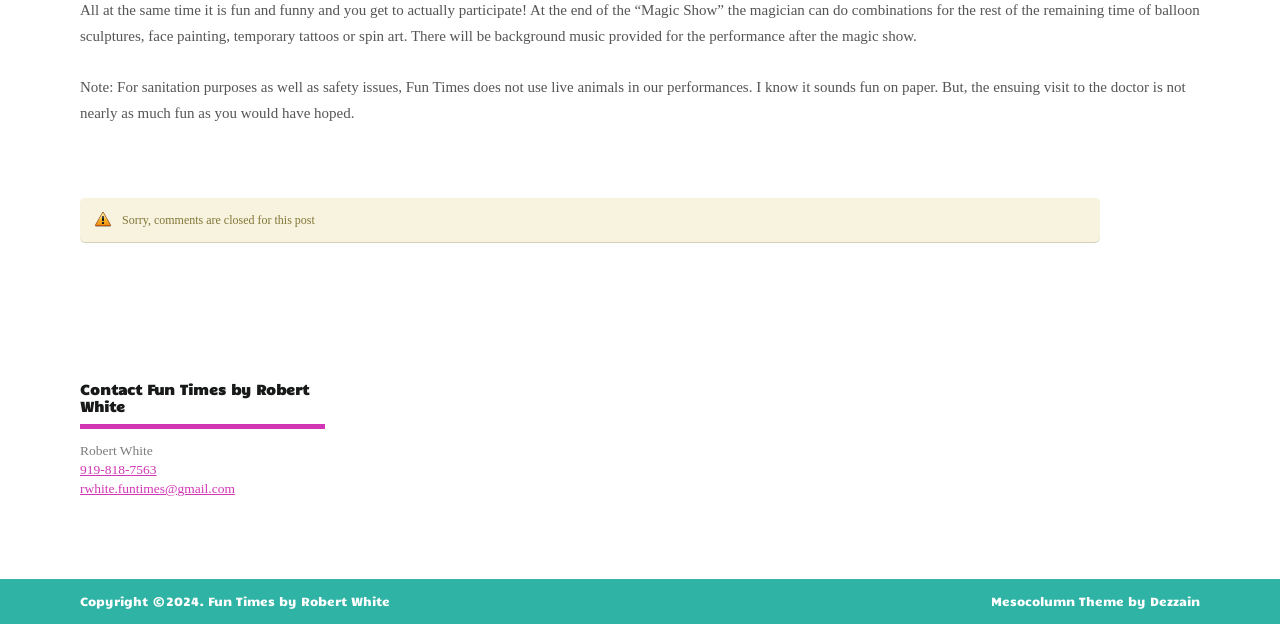What is the copyright year of Fun Times?
Answer the question based on the image using a single word or a brief phrase.

2024